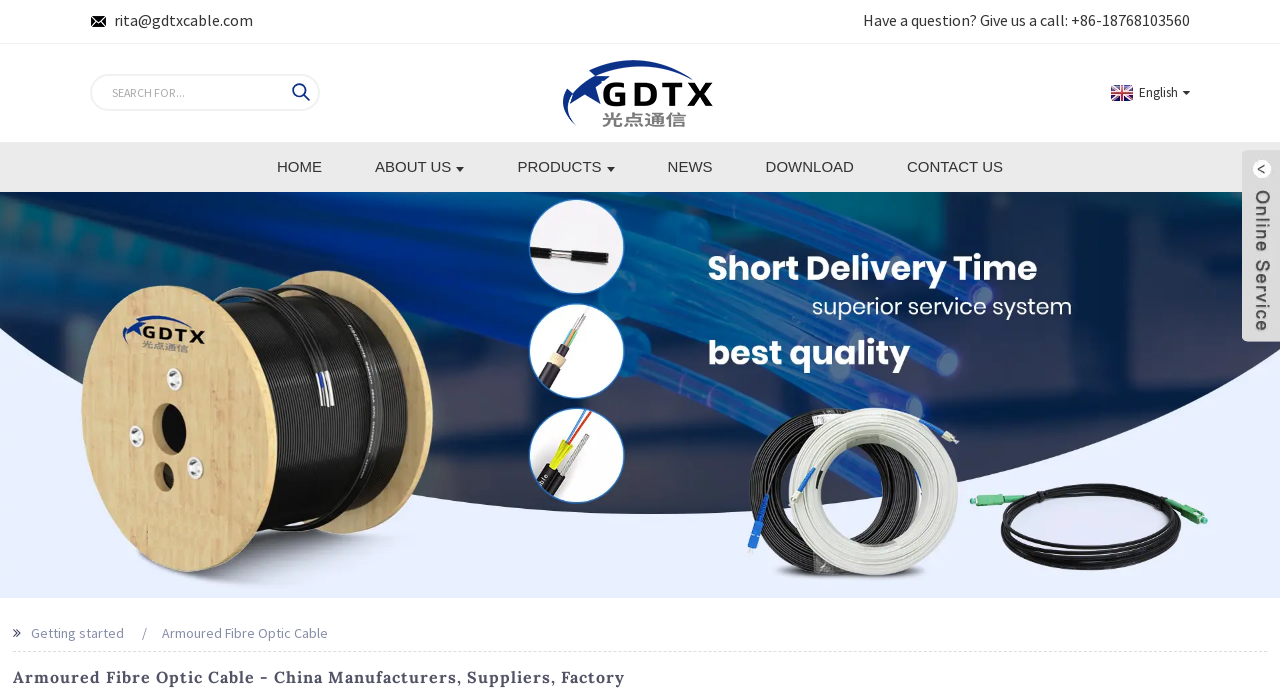Locate the bounding box coordinates of the clickable element to fulfill the following instruction: "Contact us by email". Provide the coordinates as four float numbers between 0 and 1 in the format [left, top, right, bottom].

[0.07, 0.014, 0.198, 0.047]